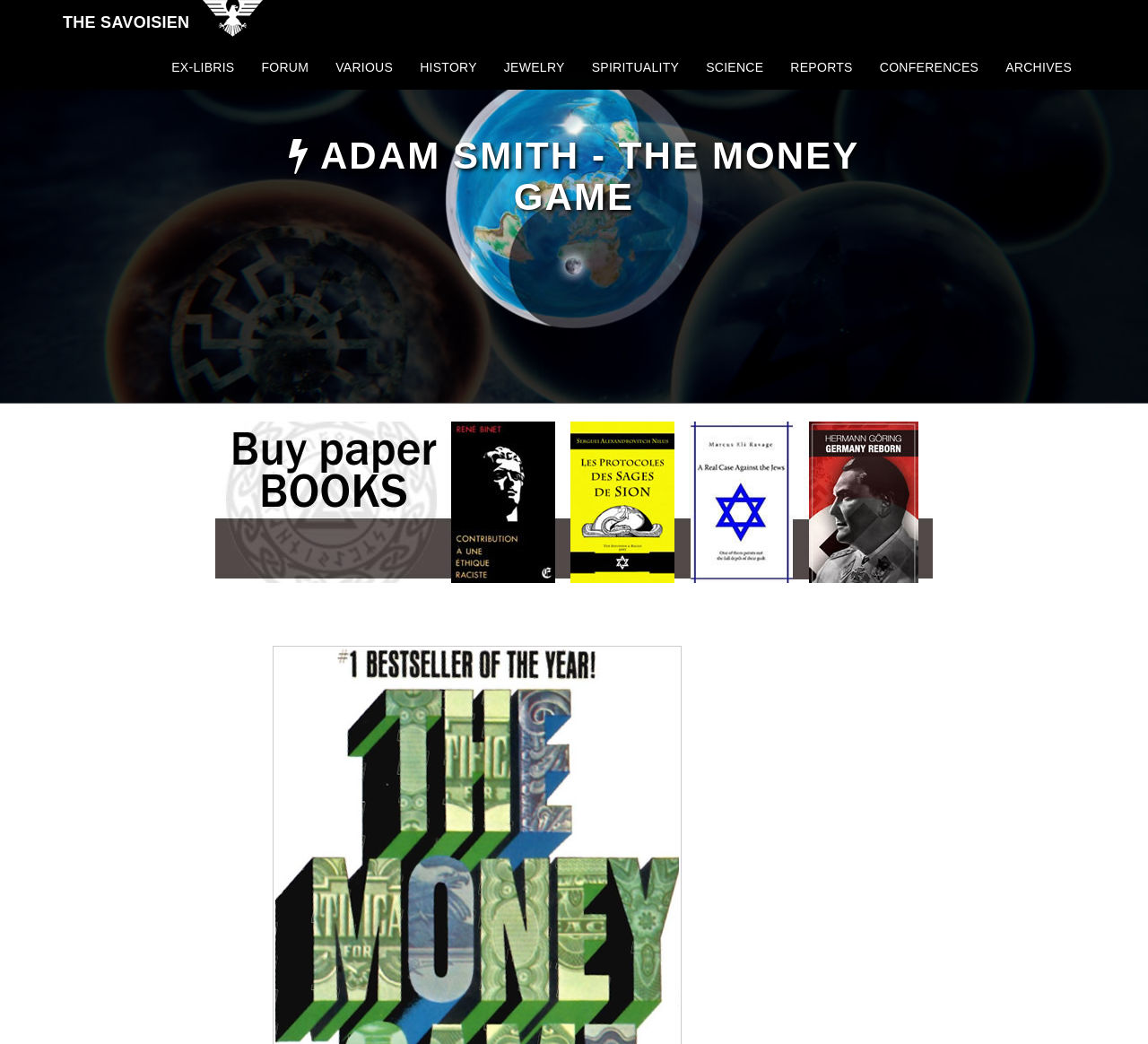Identify the coordinates of the bounding box for the element that must be clicked to accomplish the instruction: "go to the page of HISTORY".

[0.354, 0.057, 0.427, 0.1]